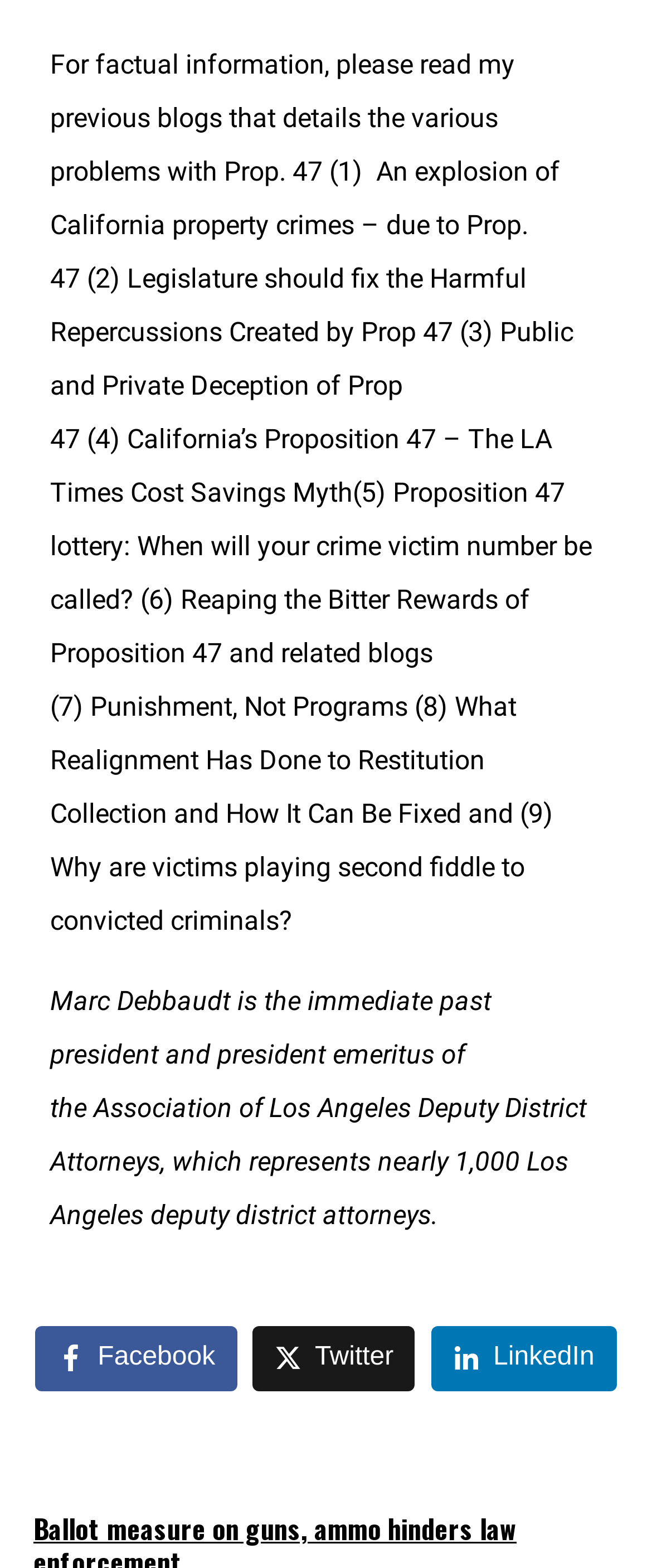Identify the bounding box coordinates of the element that should be clicked to fulfill this task: "Share on Twitter". The coordinates should be provided as four float numbers between 0 and 1, i.e., [left, top, right, bottom].

[0.388, 0.846, 0.637, 0.887]